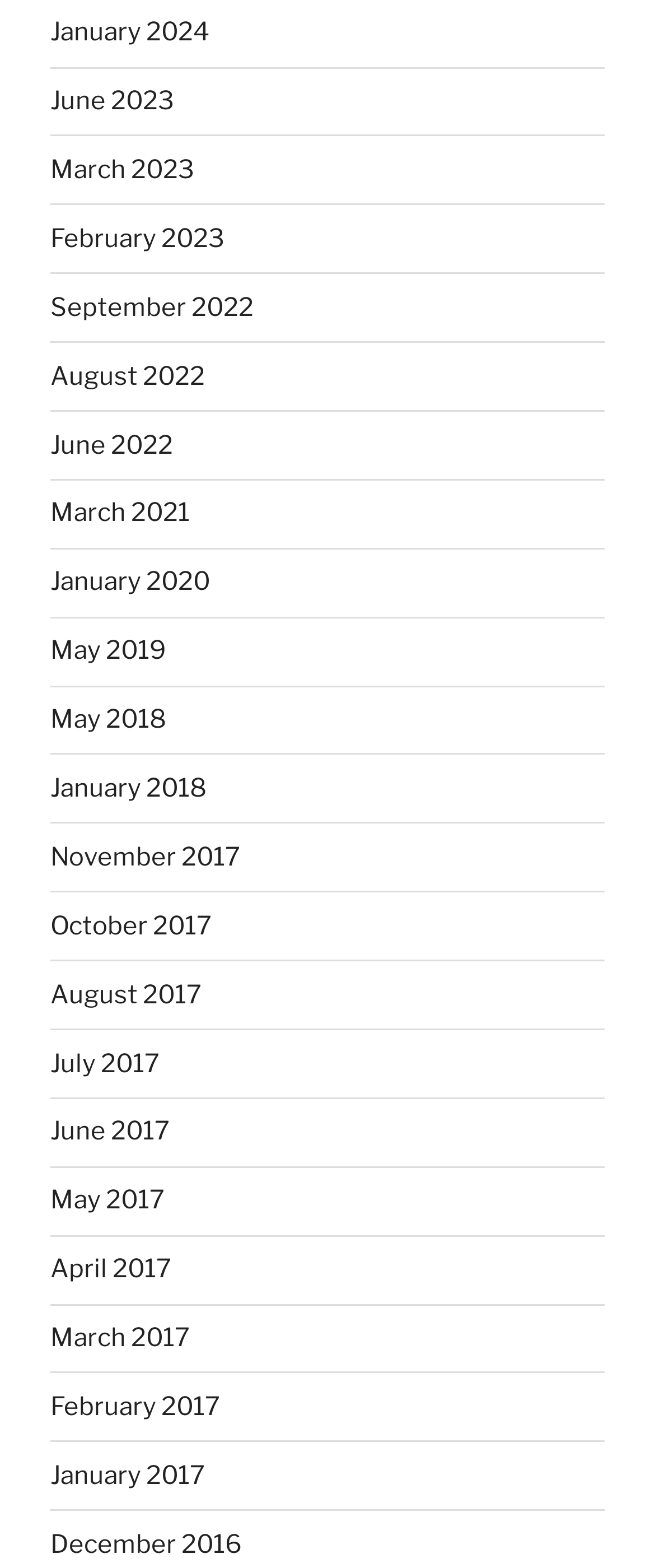Identify the bounding box coordinates for the region of the element that should be clicked to carry out the instruction: "view January 2024". The bounding box coordinates should be four float numbers between 0 and 1, i.e., [left, top, right, bottom].

[0.077, 0.011, 0.321, 0.03]